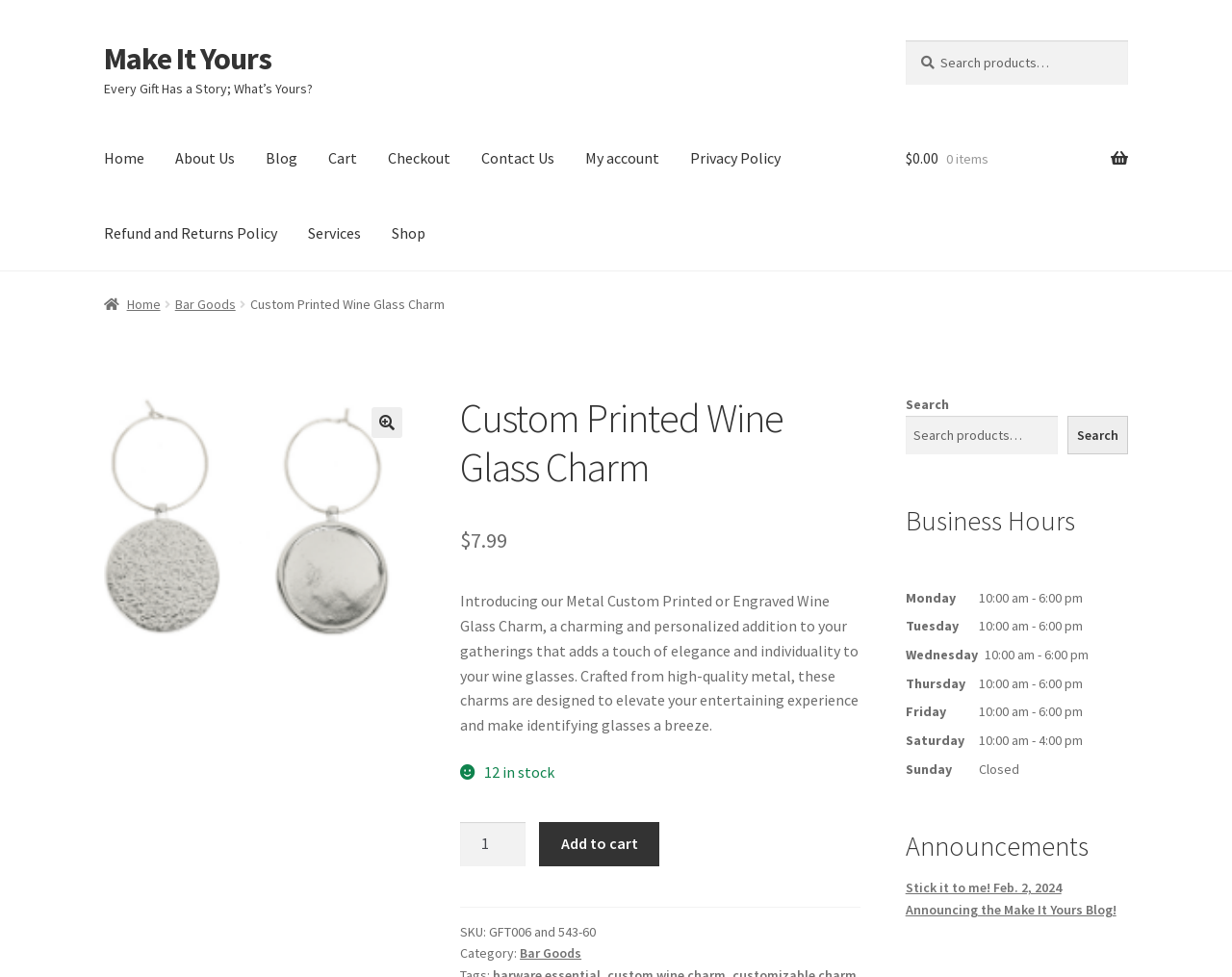Can you specify the bounding box coordinates for the region that should be clicked to fulfill this instruction: "Go to home page".

[0.072, 0.124, 0.13, 0.201]